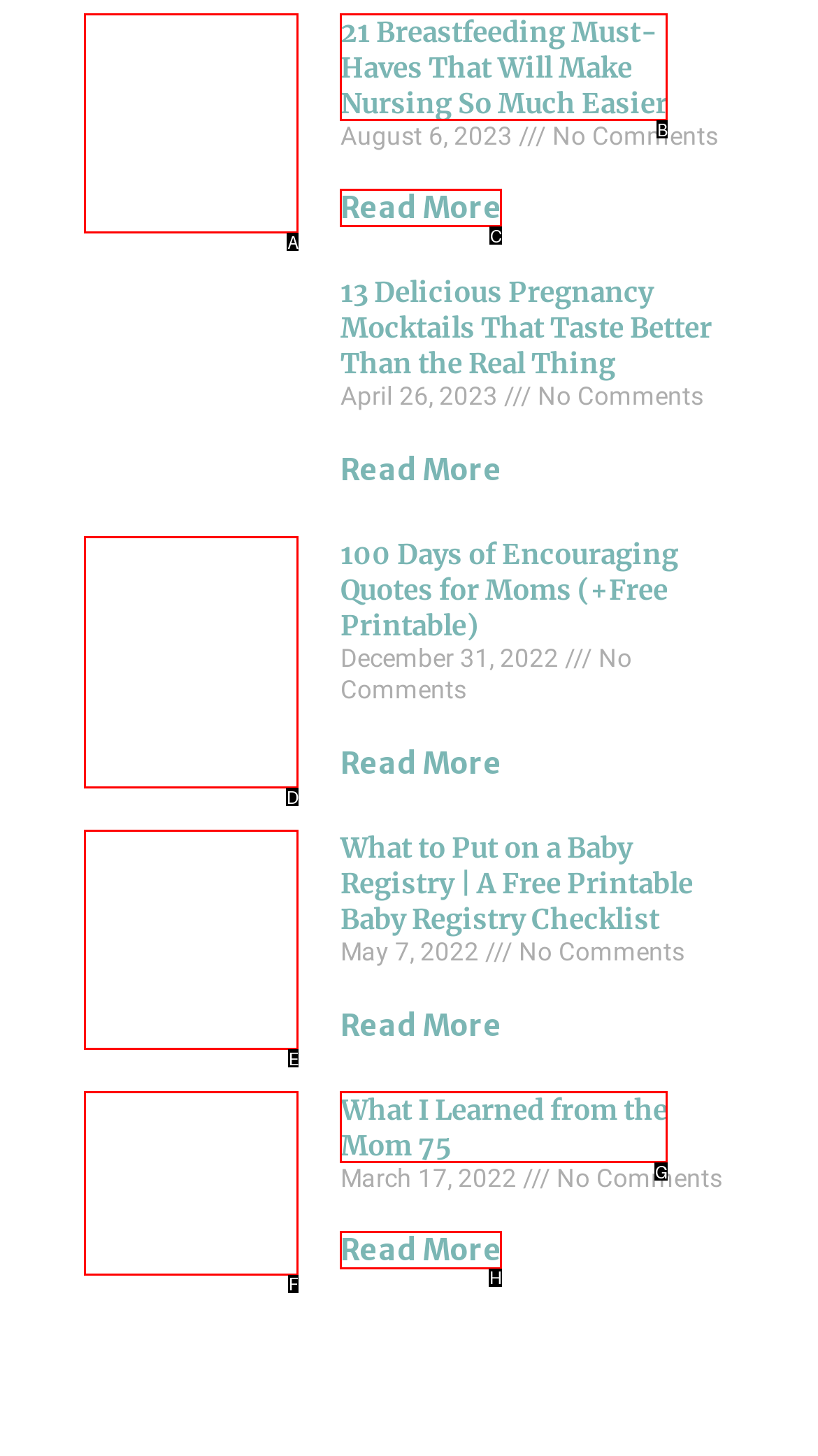From the choices provided, which HTML element best fits the description: Re: DCC Sound Problem? Answer with the appropriate letter.

None